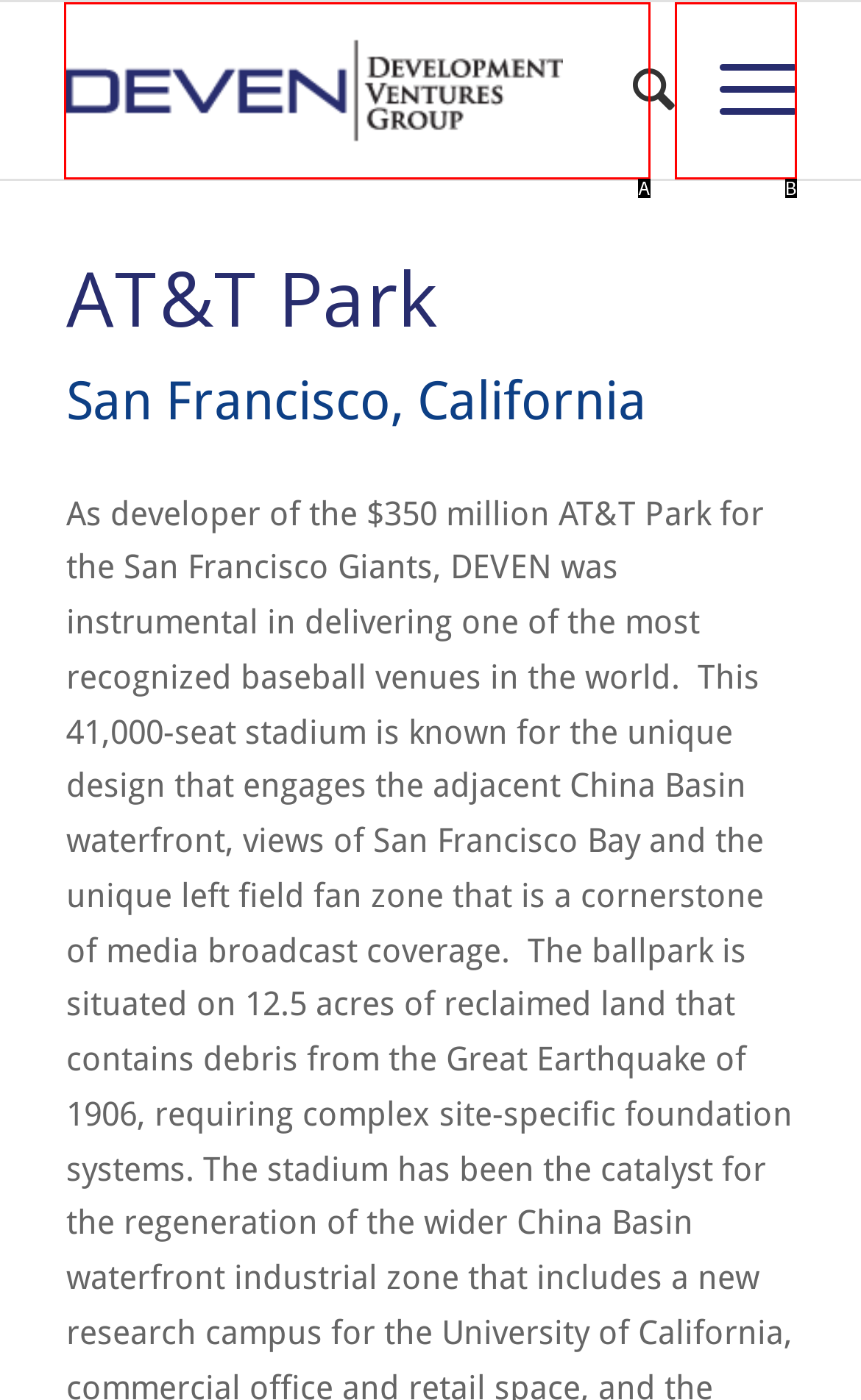Choose the option that matches the following description: alt="DEVEN Group"
Answer with the letter of the correct option.

A